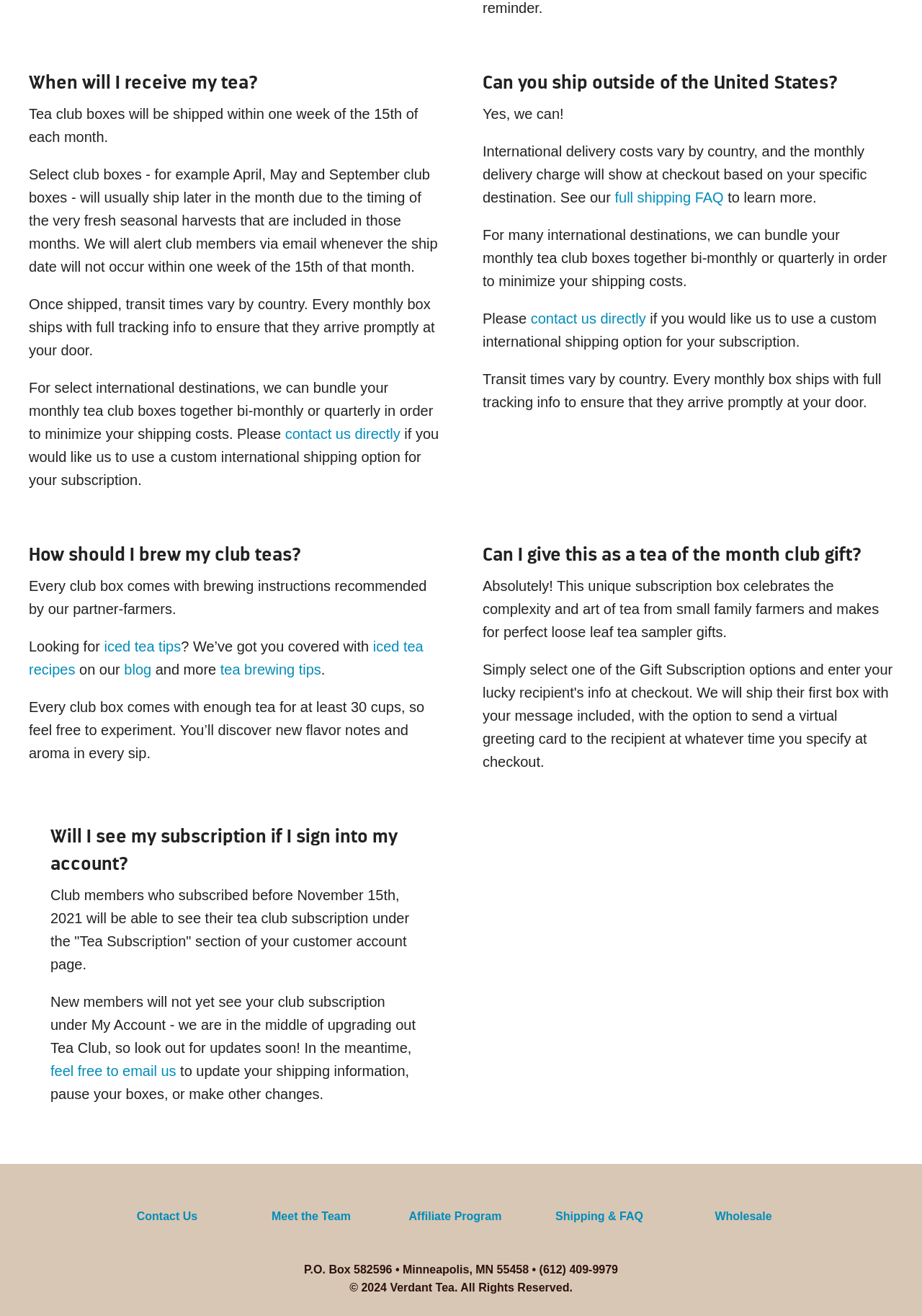From the given element description: "Contact Us", find the bounding box for the UI element. Provide the coordinates as four float numbers between 0 and 1, in the order [left, top, right, bottom].

[0.148, 0.919, 0.214, 0.929]